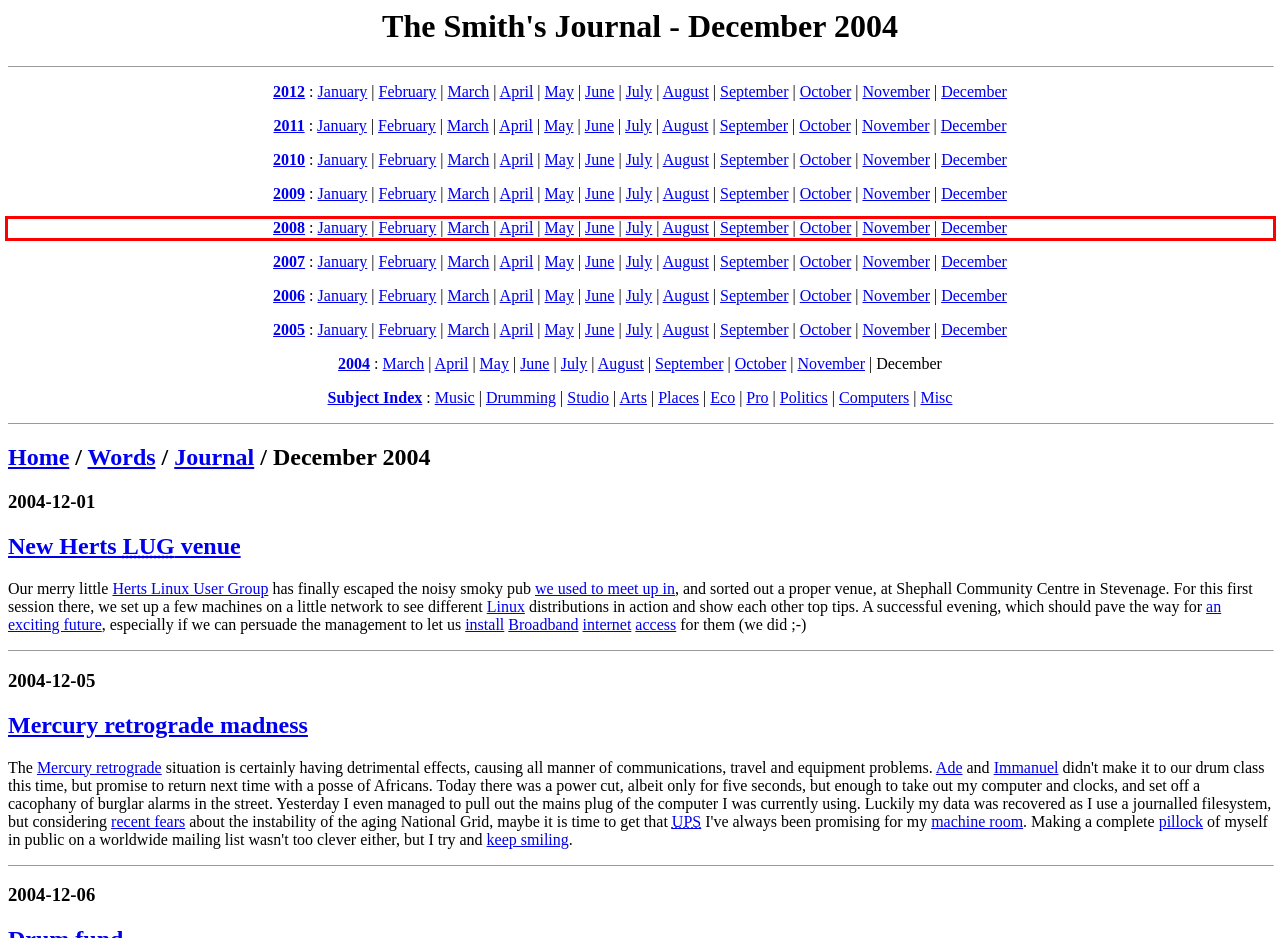Analyze the red bounding box in the provided webpage screenshot and generate the text content contained within.

2008 : January | February | March | April | May | June | July | August | September | October | November | December